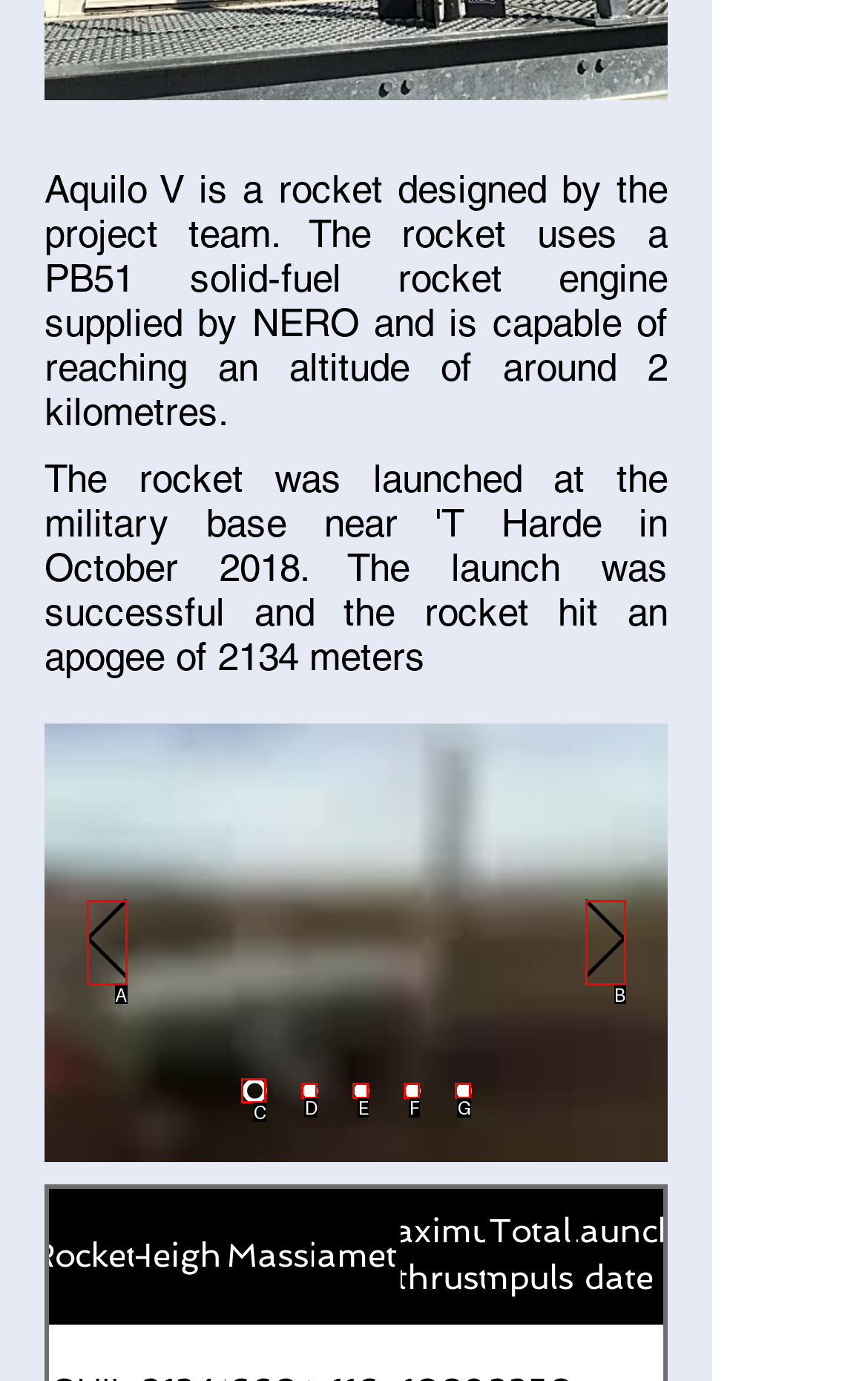Determine which HTML element best suits the description: aria-label="Slide 4". Reply with the letter of the matching option.

F